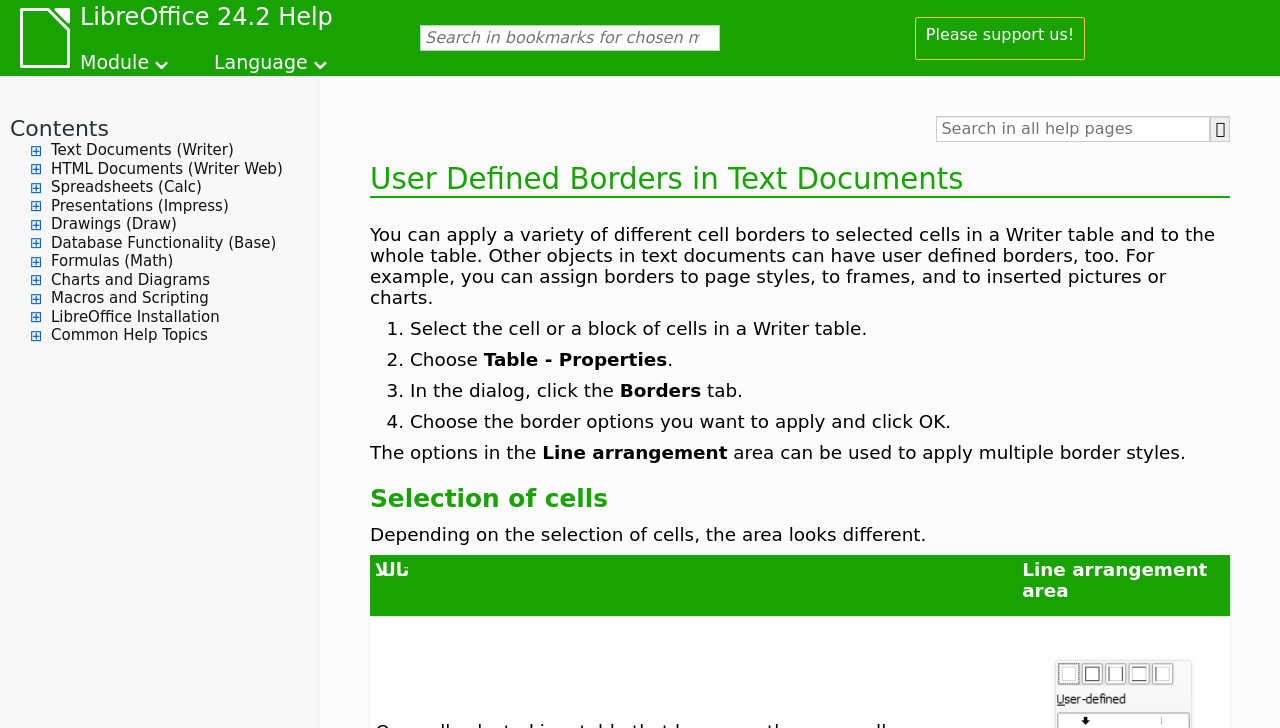Please analyze the image and provide a thorough answer to the question:
What is the purpose of the 'Borders' tab?

The 'Borders' tab is used to apply border options to selected cells in a Writer table. This is evident from the step-by-step instructions provided in the webpage, which guides the user to click on the 'Borders' tab to choose the border options and apply them.